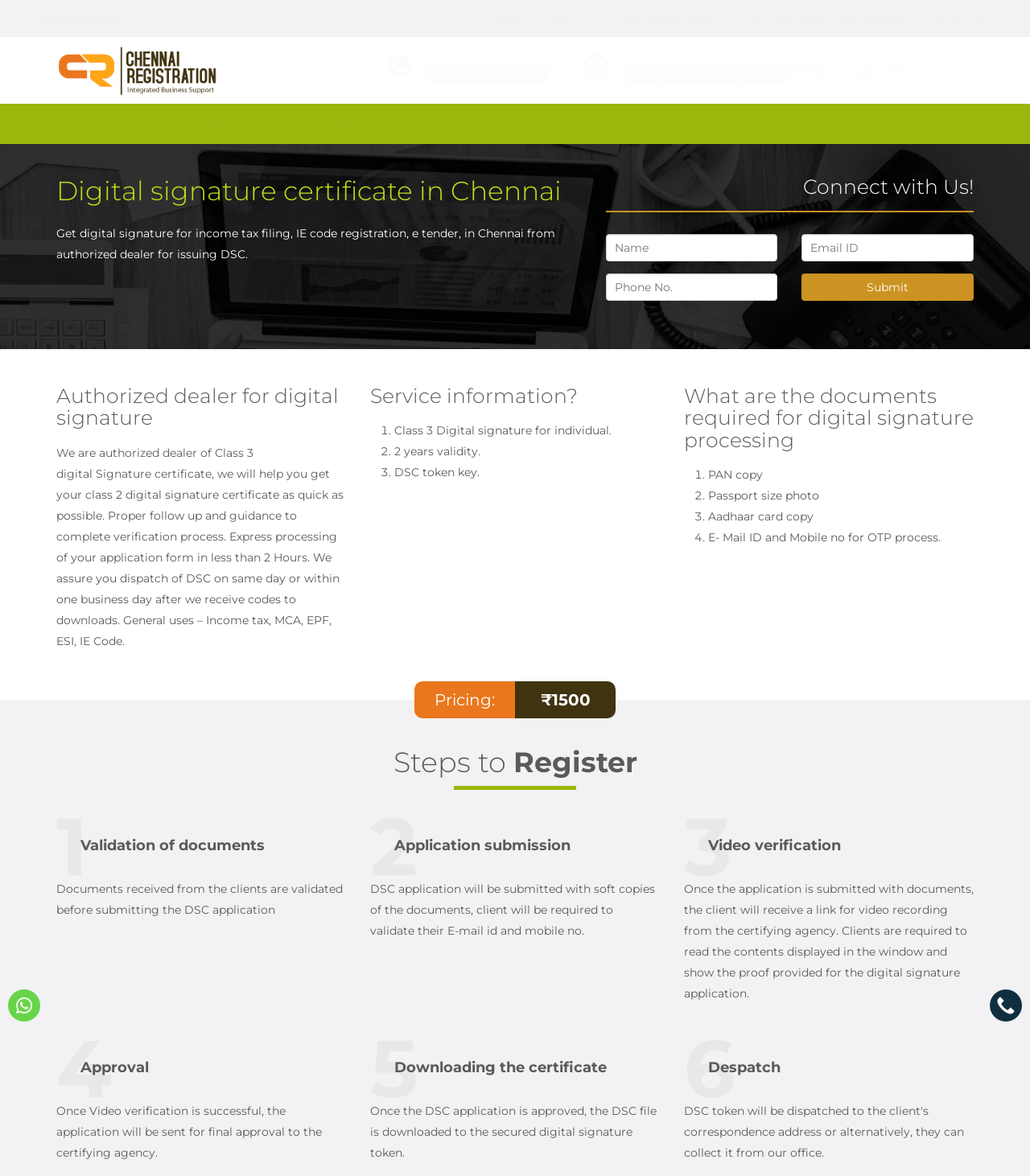Locate the bounding box coordinates of the area you need to click to fulfill this instruction: 'Get a digital signature for income tax filing'. The coordinates must be in the form of four float numbers ranging from 0 to 1: [left, top, right, bottom].

[0.055, 0.15, 0.564, 0.225]